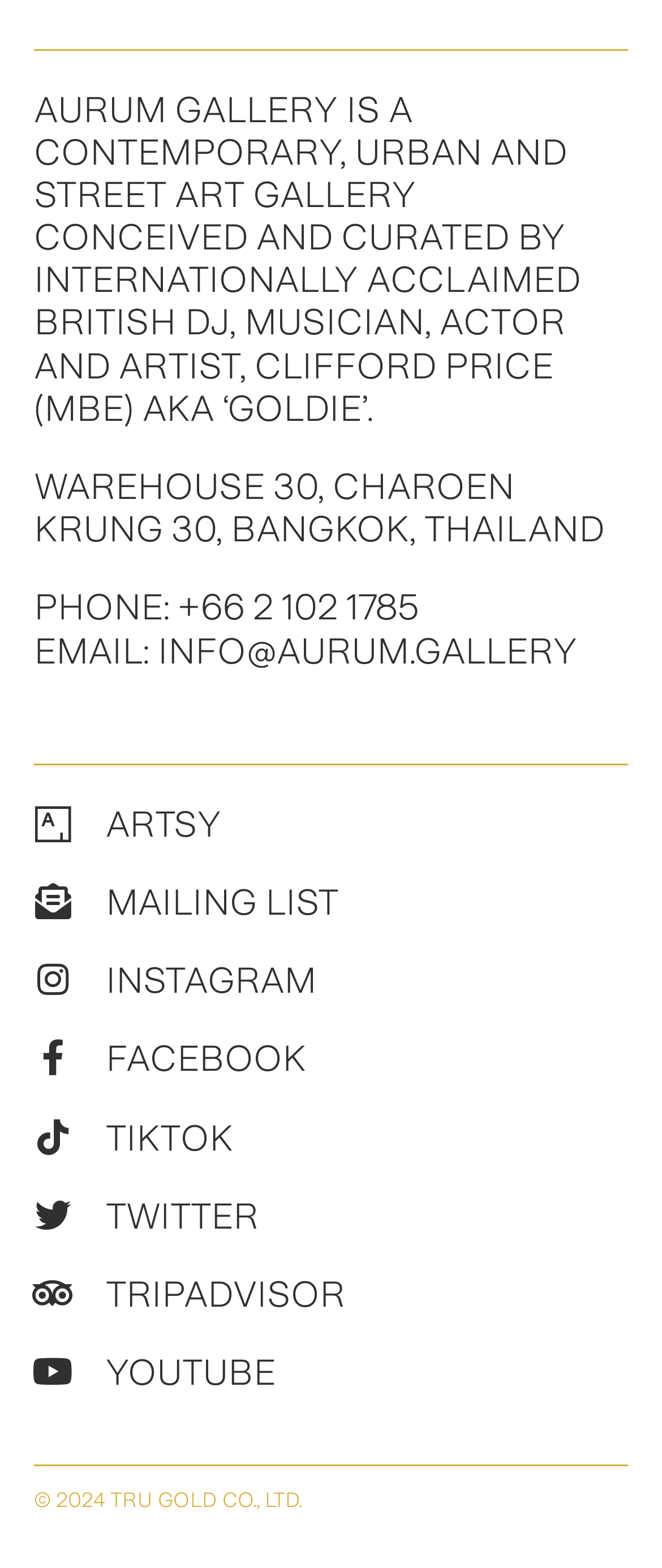Provide the bounding box coordinates, formatted as (top-left x, top-left y, bottom-right x, bottom-right y), with all values being floating point numbers between 0 and 1. Identify the bounding box of the UI element that matches the description: MAILING LIST

[0.16, 0.562, 0.511, 0.589]